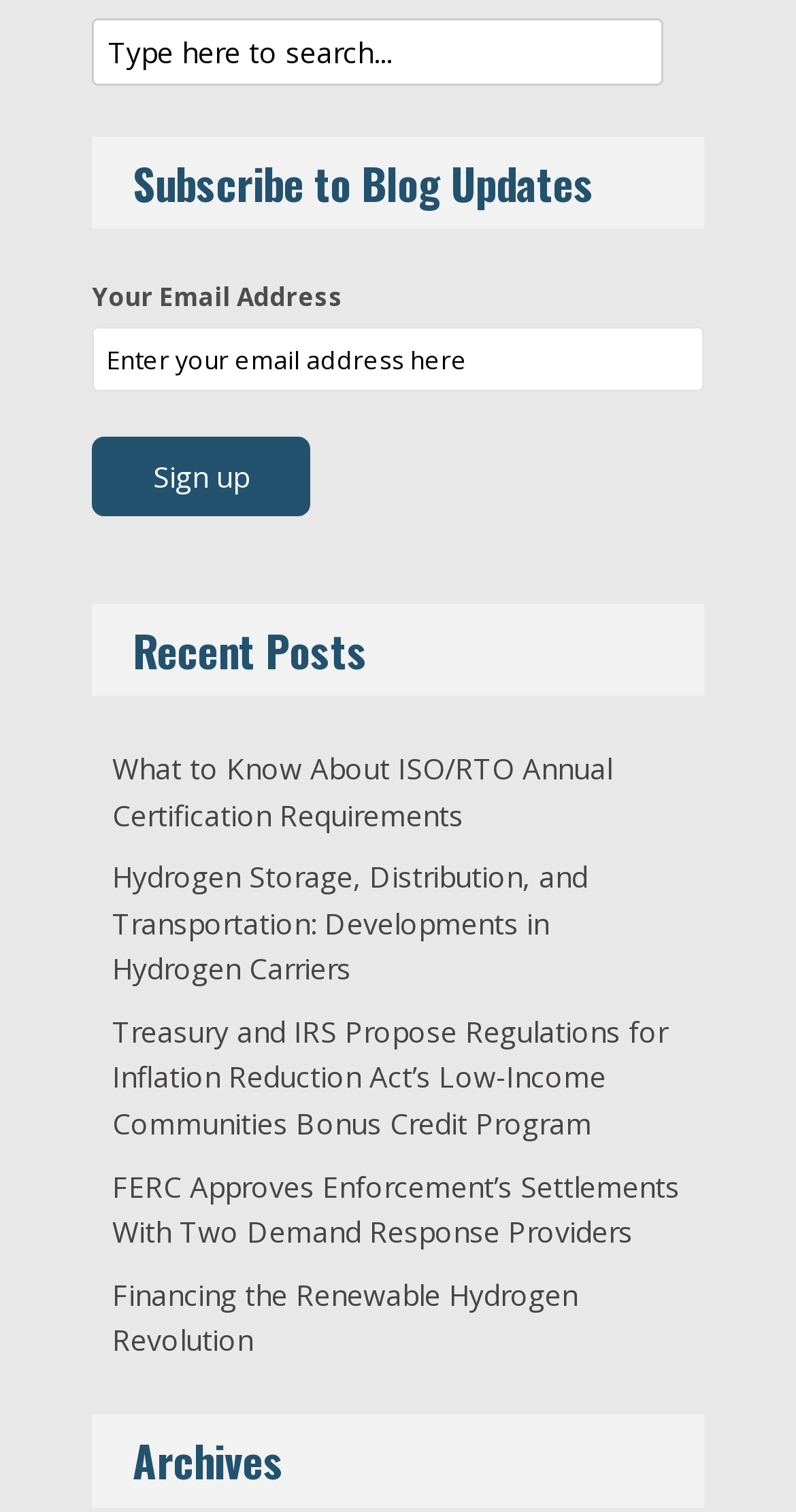Identify the bounding box coordinates for the region to click in order to carry out this instruction: "view archives". Provide the coordinates using four float numbers between 0 and 1, formatted as [left, top, right, bottom].

[0.115, 0.936, 0.885, 0.997]